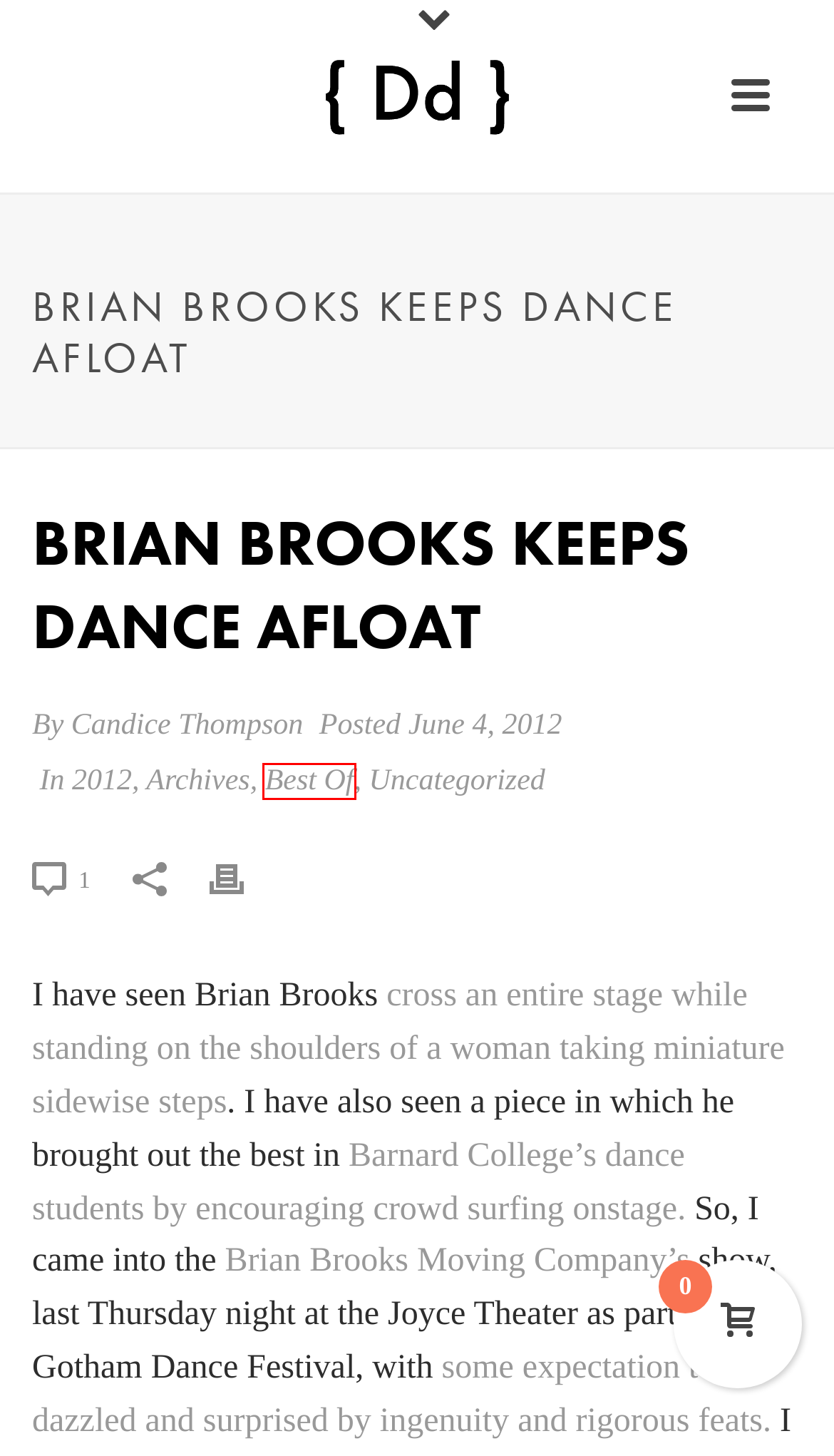Examine the screenshot of a webpage with a red rectangle bounding box. Select the most accurate webpage description that matches the new webpage after clicking the element within the bounding box. Here are the candidates:
A. BRIAN BROOKS/MOVING COMPANY
B. Candice Thompson – { DIYdancer } Magazine
C. review – { DIYdancer } Magazine
D. Archives – { DIYdancer } Magazine
E. BIG CITY – { DIYdancer } Magazine
F. { DIYdancer } Magazine – The print journal of { Dd }
G. Uncategorized – { DIYdancer } Magazine
H. Best Of – { DIYdancer } Magazine

H